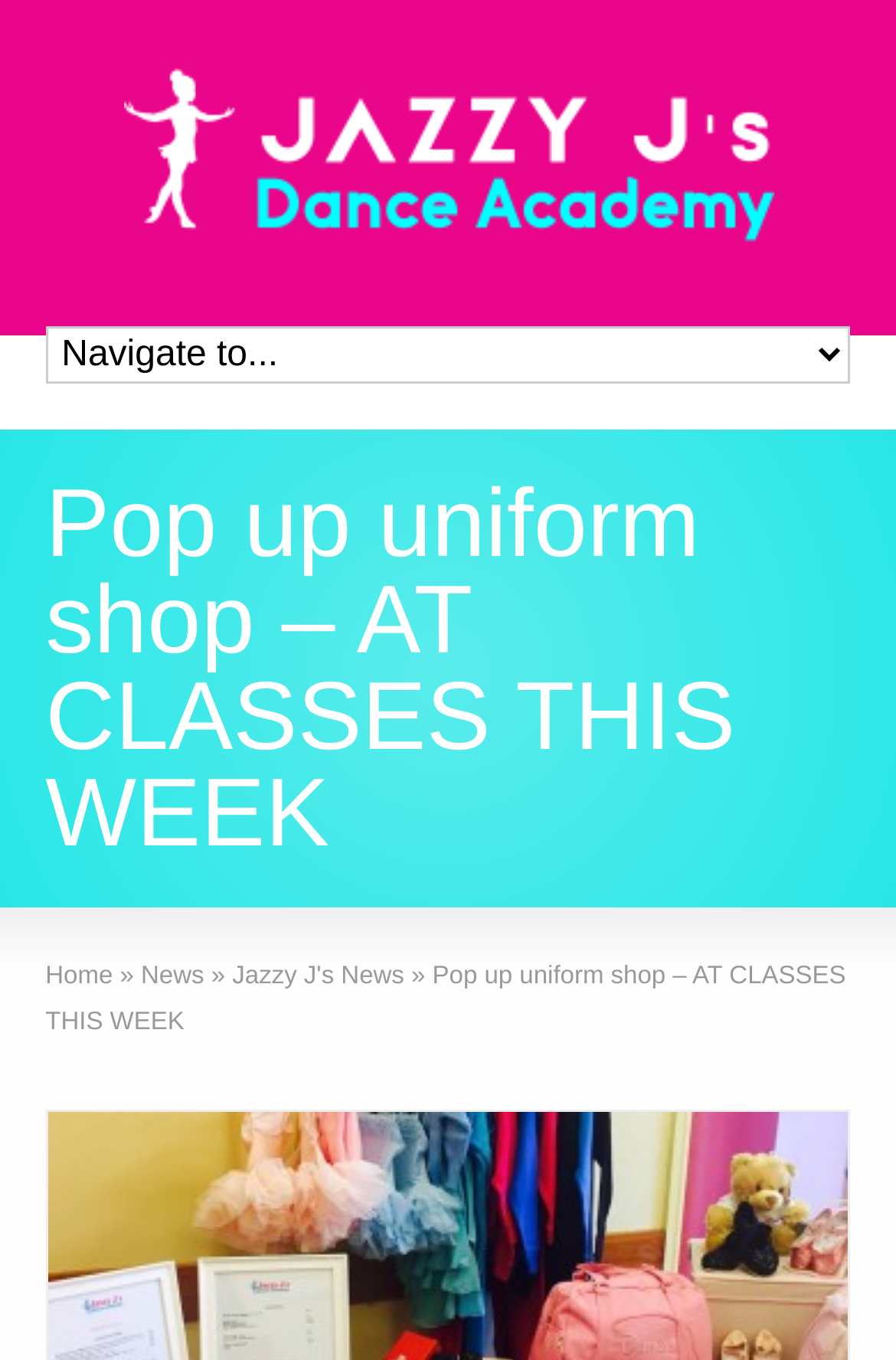Extract the heading text from the webpage.

Pop up uniform shop – AT CLASSES THIS WEEK